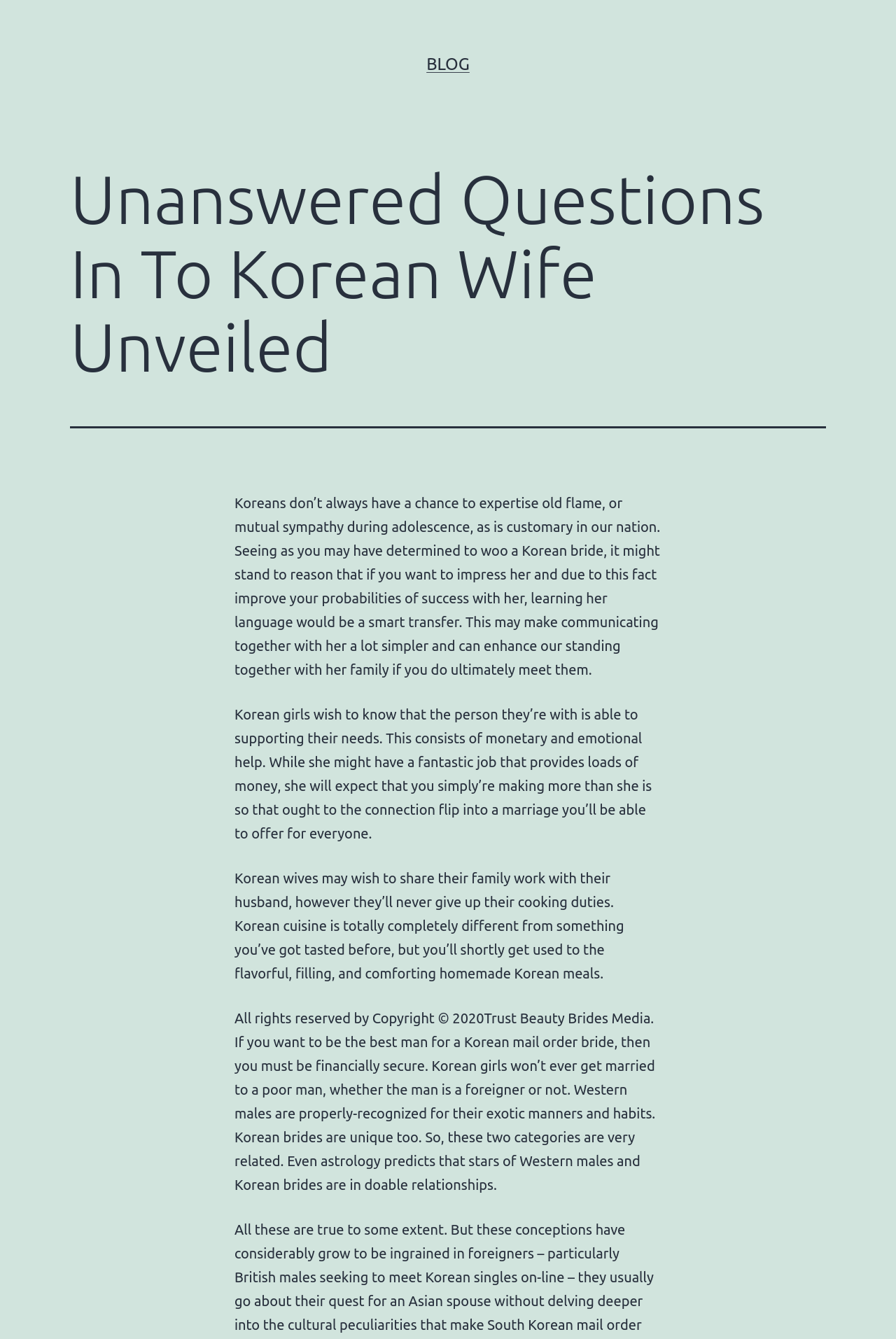Analyze the image and answer the question with as much detail as possible: 
What is the importance of learning Korean language?

According to the webpage, learning the Korean language can make communicating with a Korean bride easier and improve one's standing with her family. This is because Koreans don't always have a chance to experience old flame or mutual sympathy during adolescence, so learning the language can be a smart move to impress her.